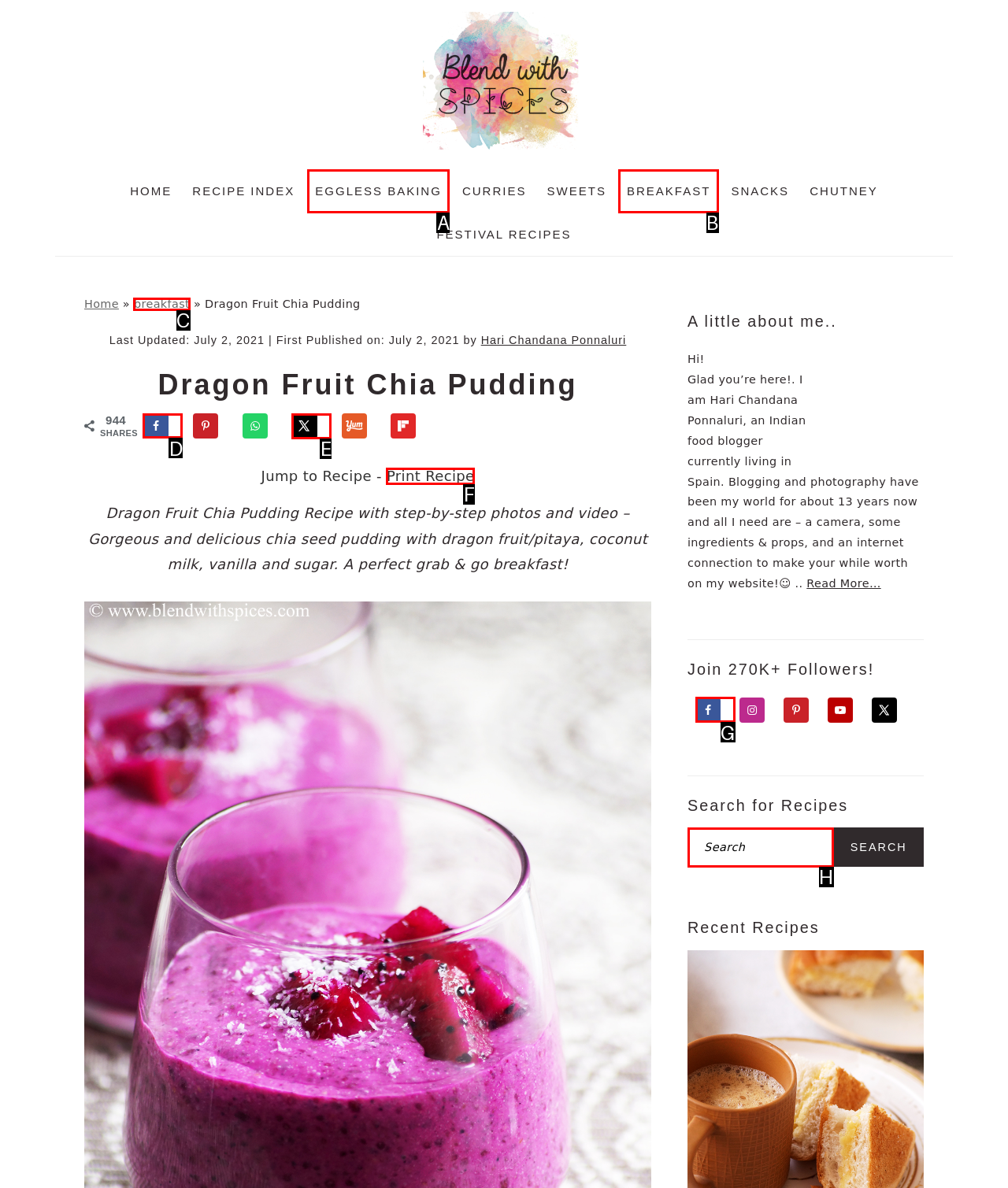Tell me which letter corresponds to the UI element that should be clicked to fulfill this instruction: Go to KauveryMeds homepage
Answer using the letter of the chosen option directly.

None